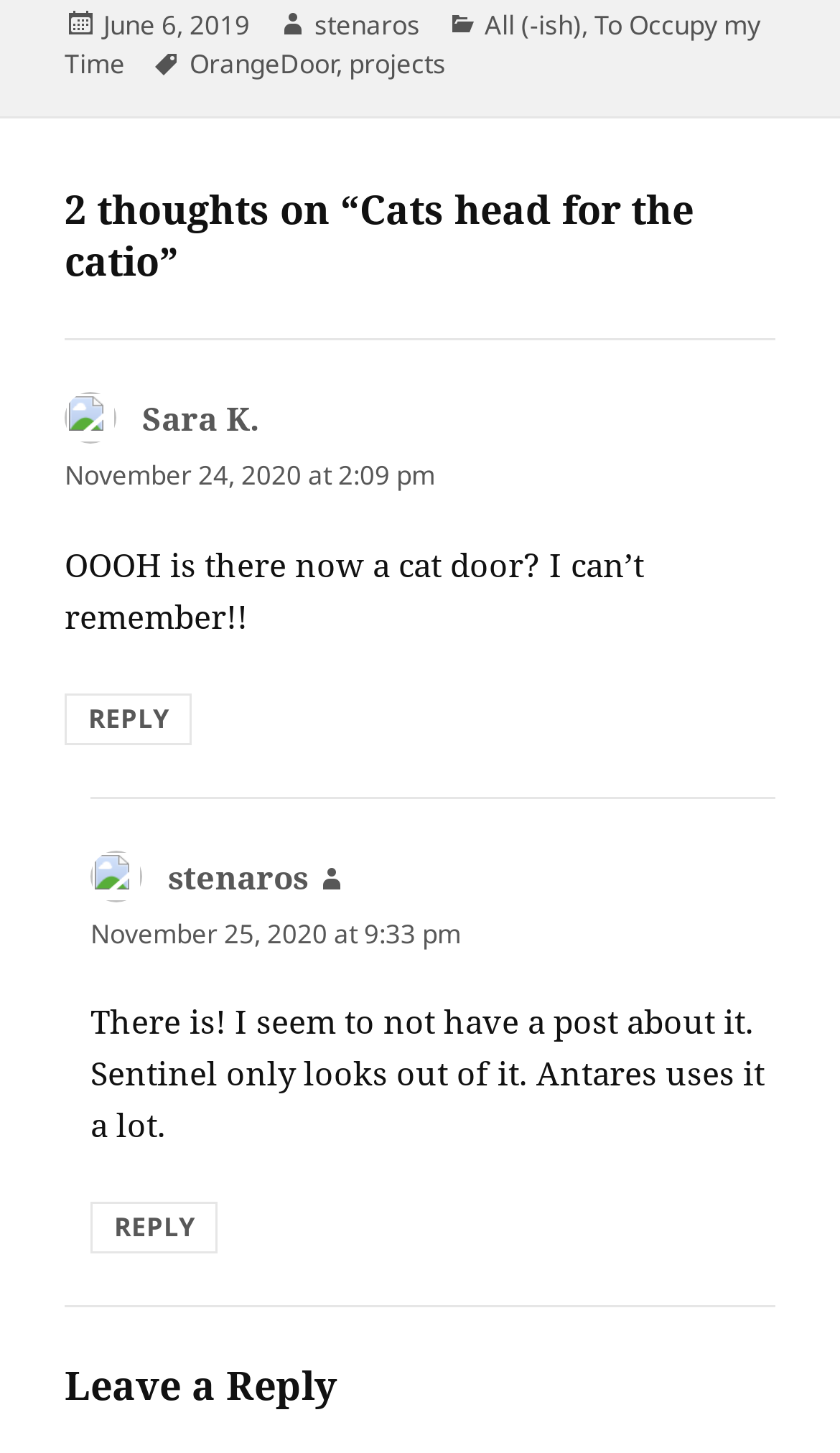Provide the bounding box coordinates of the area you need to click to execute the following instruction: "View all categories".

[0.577, 0.005, 0.692, 0.032]